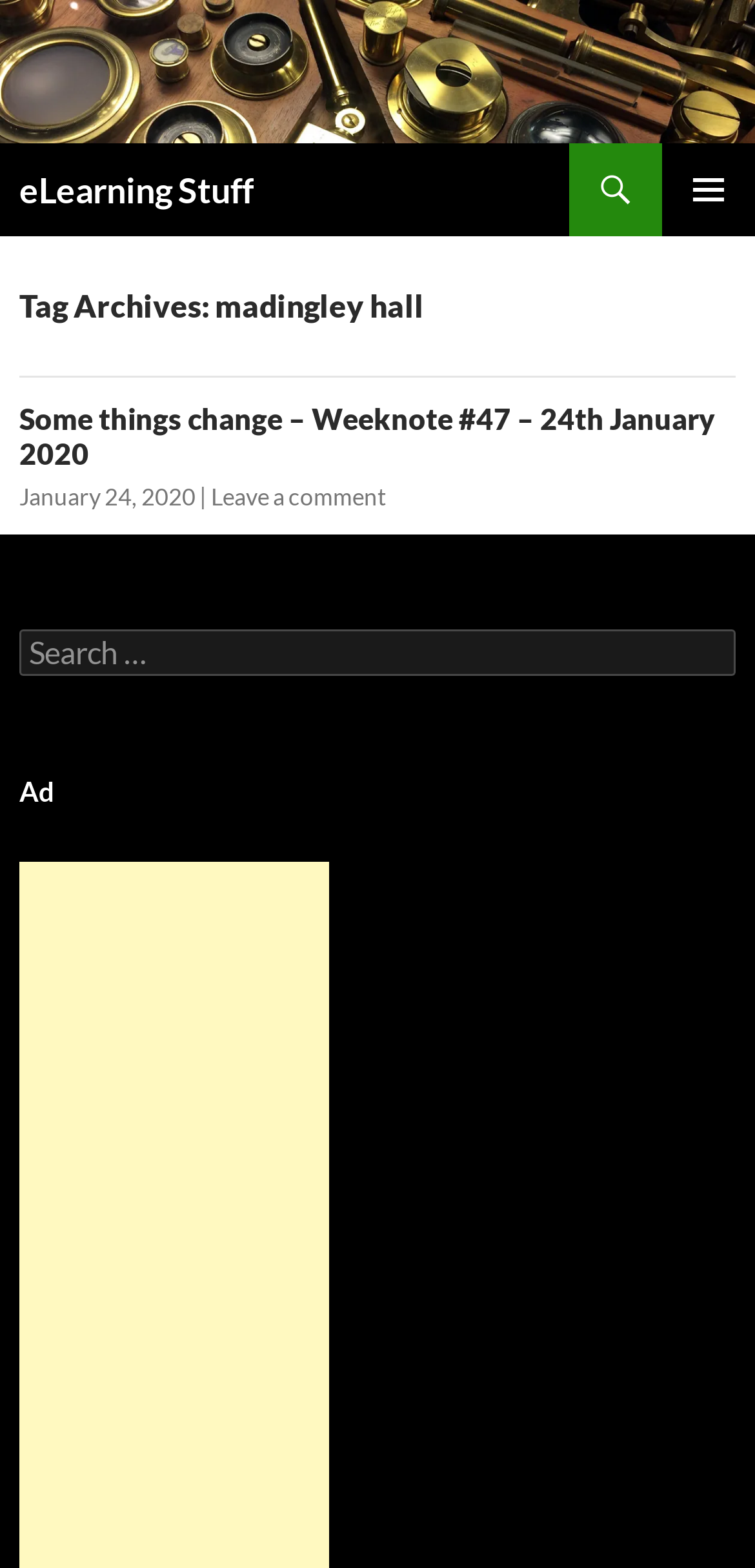How many comments are on the first article?
Look at the image and provide a short answer using one word or a phrase.

Unknown